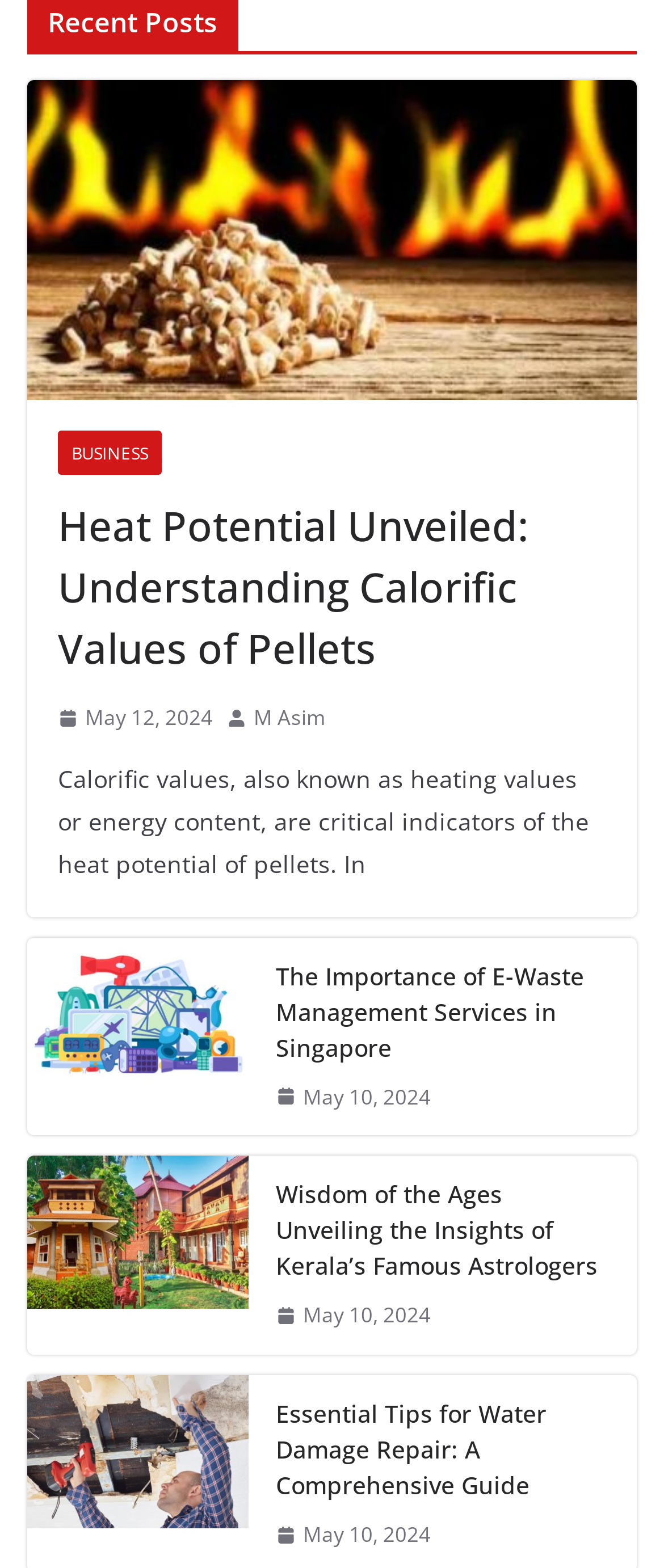Give the bounding box coordinates for the element described by: "Pool Install".

None